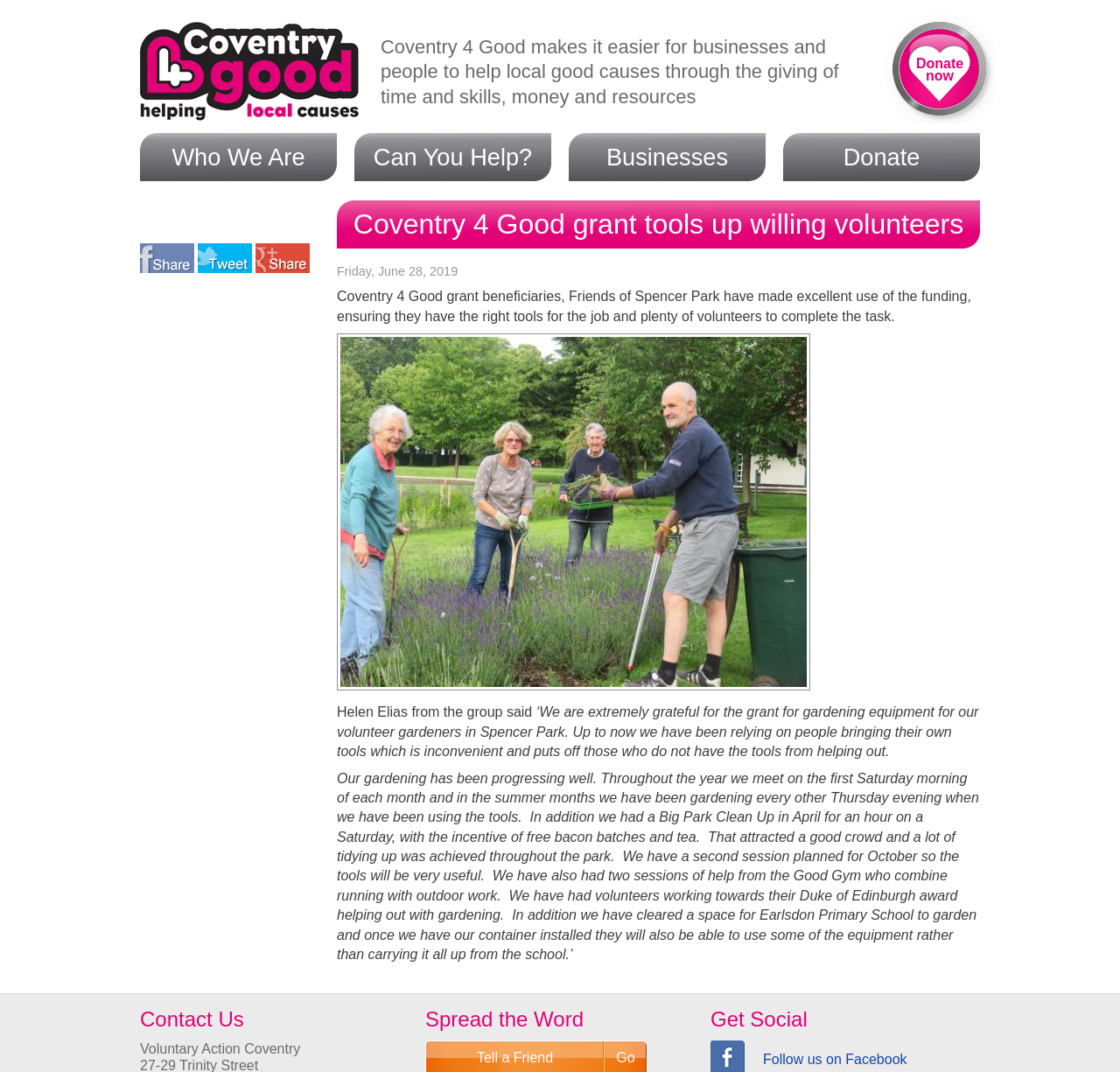What is the purpose of Coventry 4 Good?
Offer a detailed and exhaustive answer to the question.

According to the webpage, Coventry 4 Good makes it easier for businesses and people to help local good causes through the giving of time and skills, money and resources.